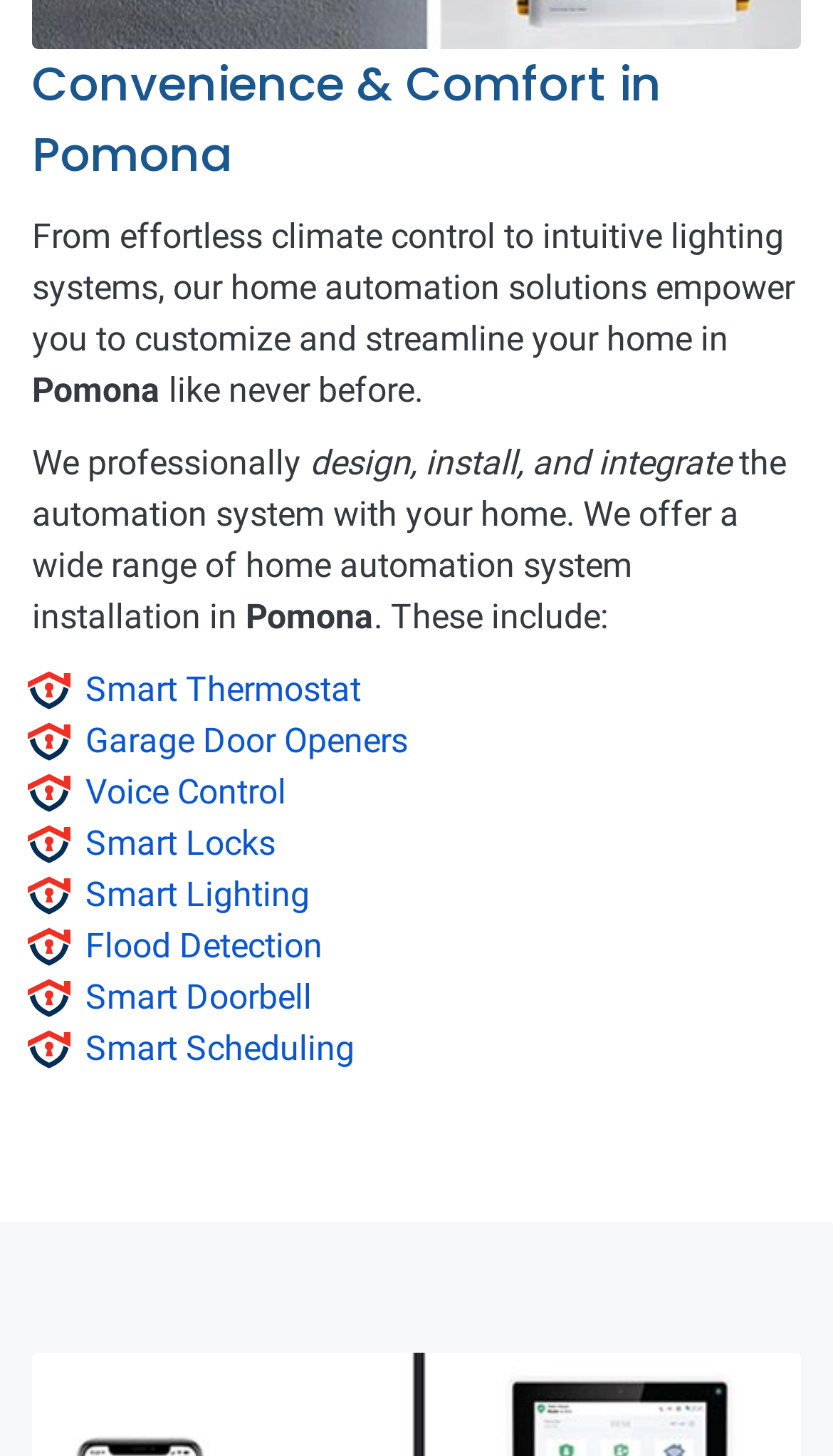Determine the bounding box coordinates of the clickable region to follow the instruction: "Click on the '##affordable' link".

None